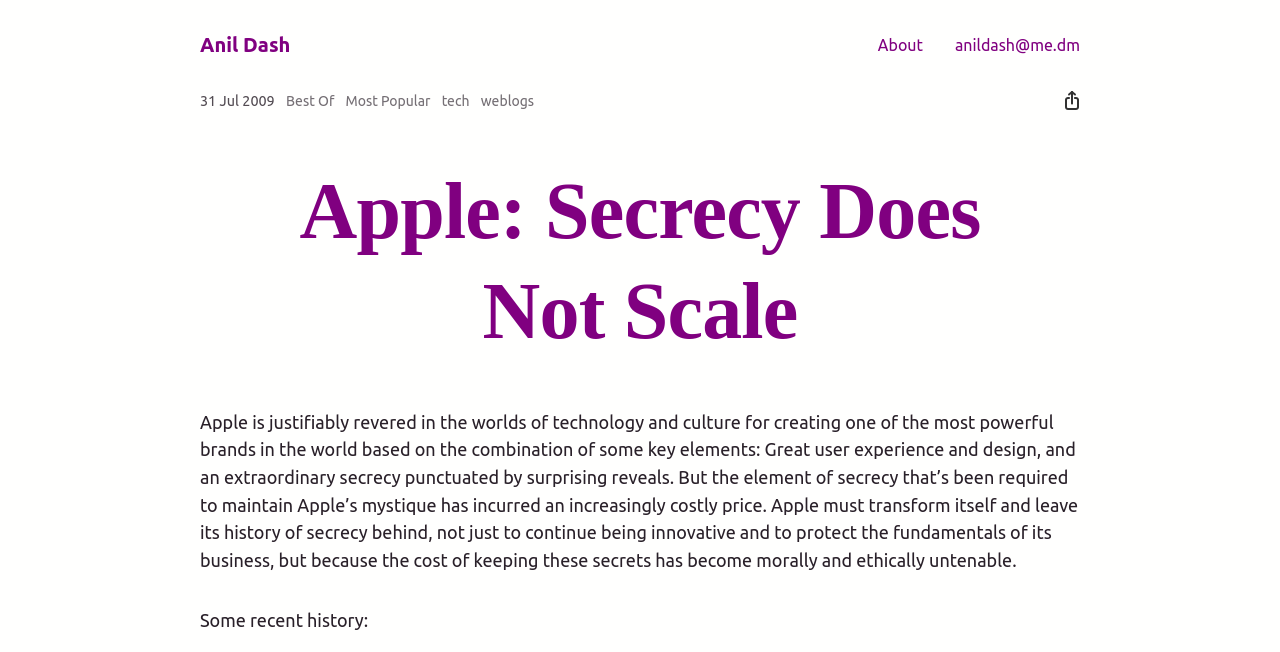Find the bounding box coordinates of the element to click in order to complete this instruction: "contact the author". The bounding box coordinates must be four float numbers between 0 and 1, denoted as [left, top, right, bottom].

[0.746, 0.055, 0.844, 0.082]